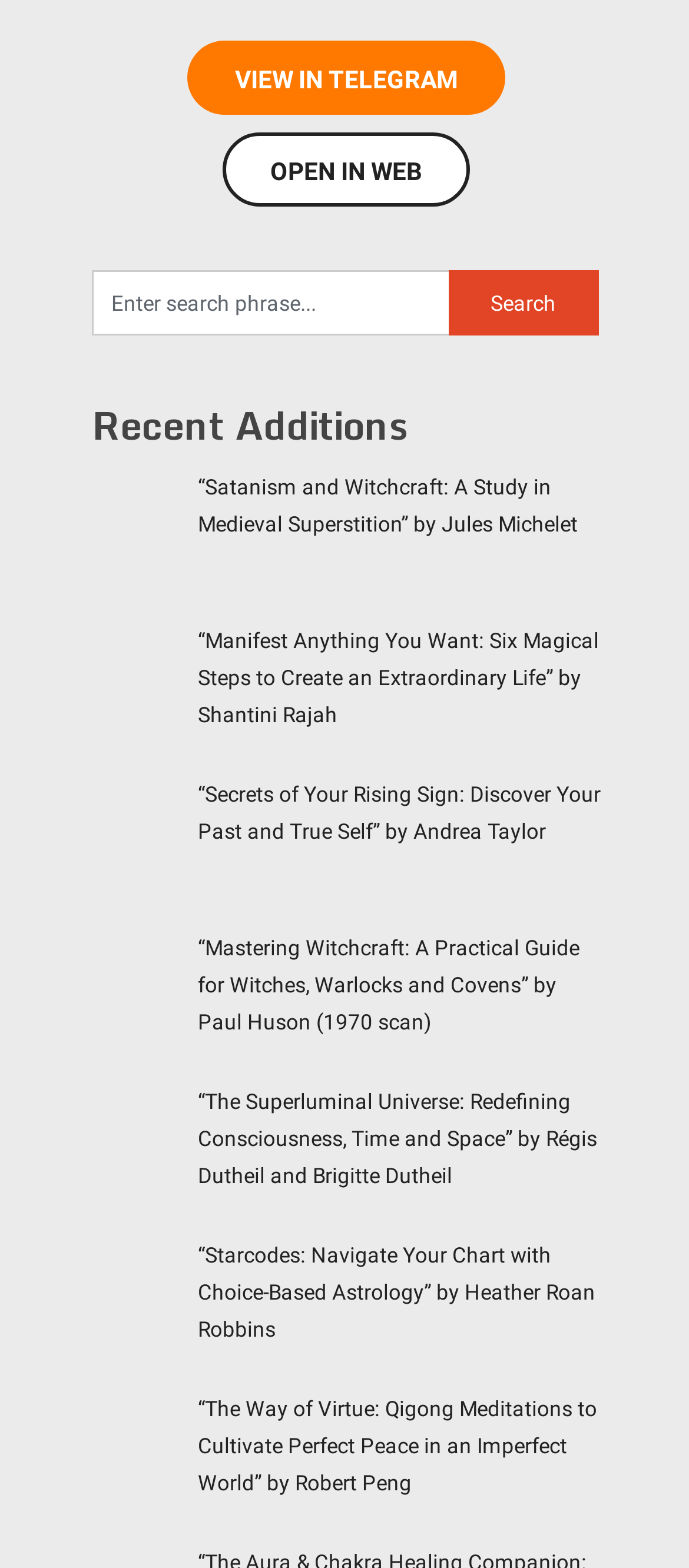Determine the bounding box for the described HTML element: "View in Telegram". Ensure the coordinates are four float numbers between 0 and 1 in the format [left, top, right, bottom].

[0.272, 0.026, 0.733, 0.073]